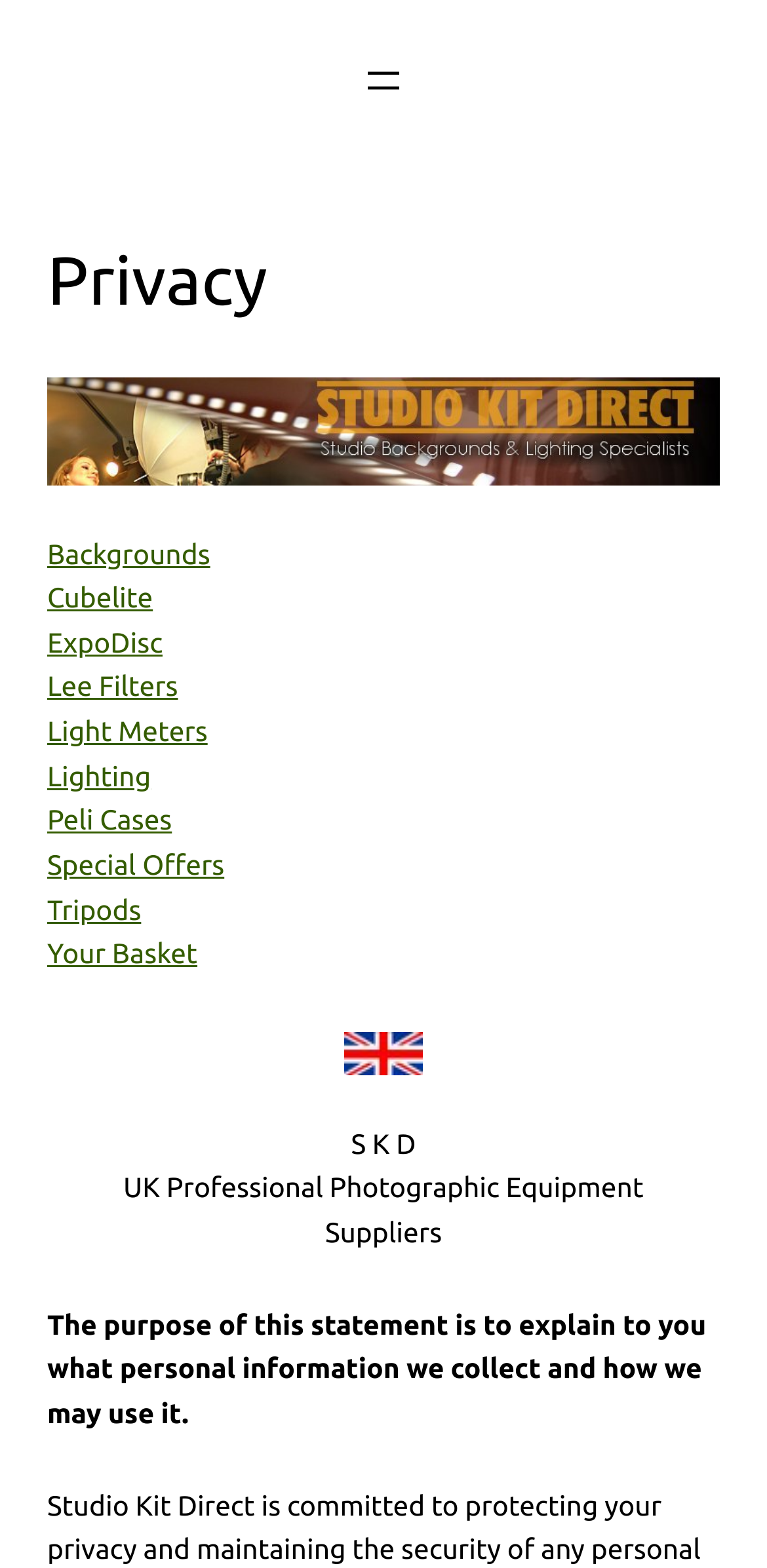How many links are in the navigation menu?
Utilize the image to construct a detailed and well-explained answer.

I counted the number of link elements in the navigation menu, which are 'Backgrounds', 'Cubelite', 'ExpoDisc', 'Lee Filters', 'Light Meters', 'Lighting', 'Peli Cases', 'Special Offers', and 'Tripods', and found that there are 9 links in total.